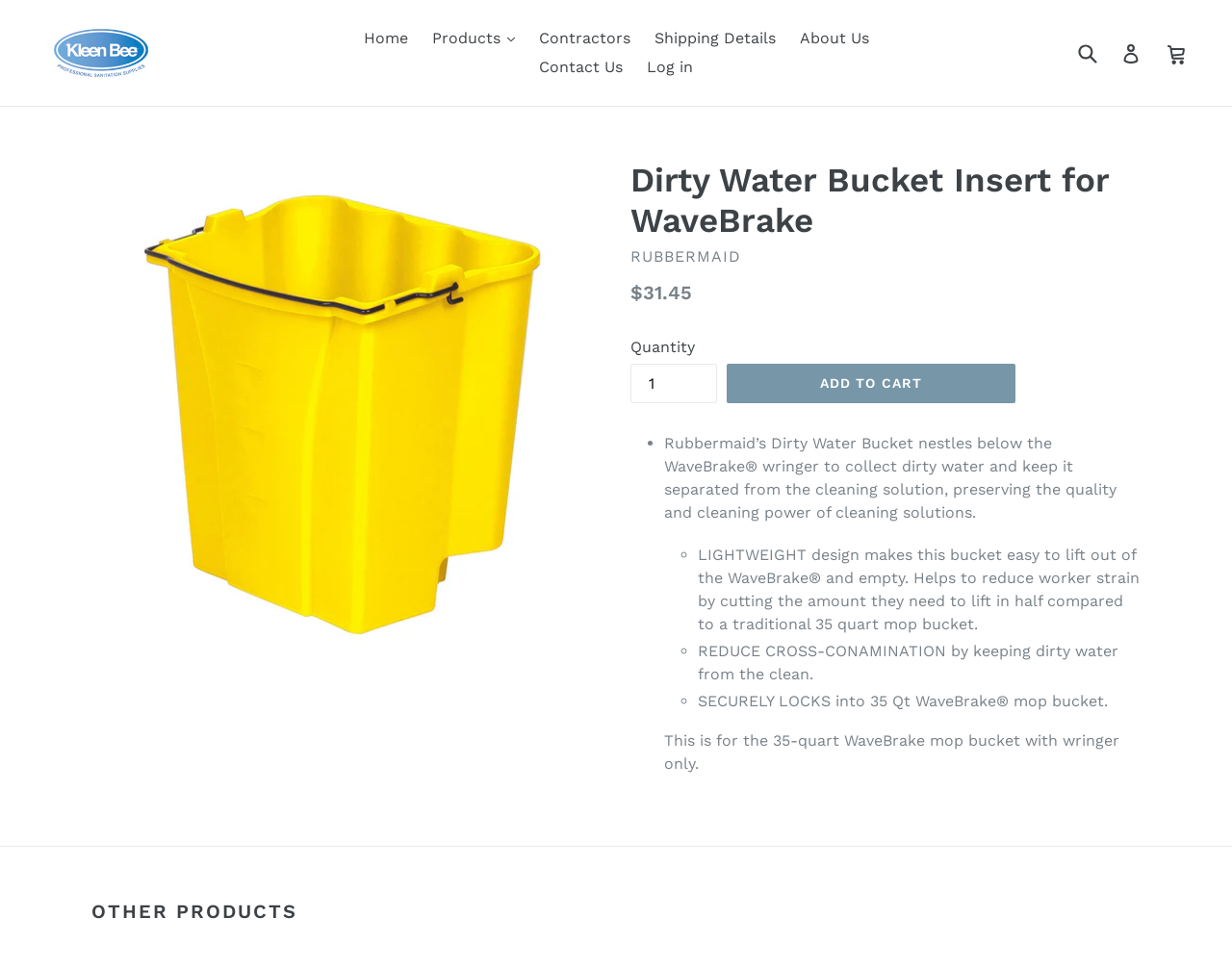What is the price of the dirty water bucket?
Please answer the question with a single word or phrase, referencing the image.

$31.45